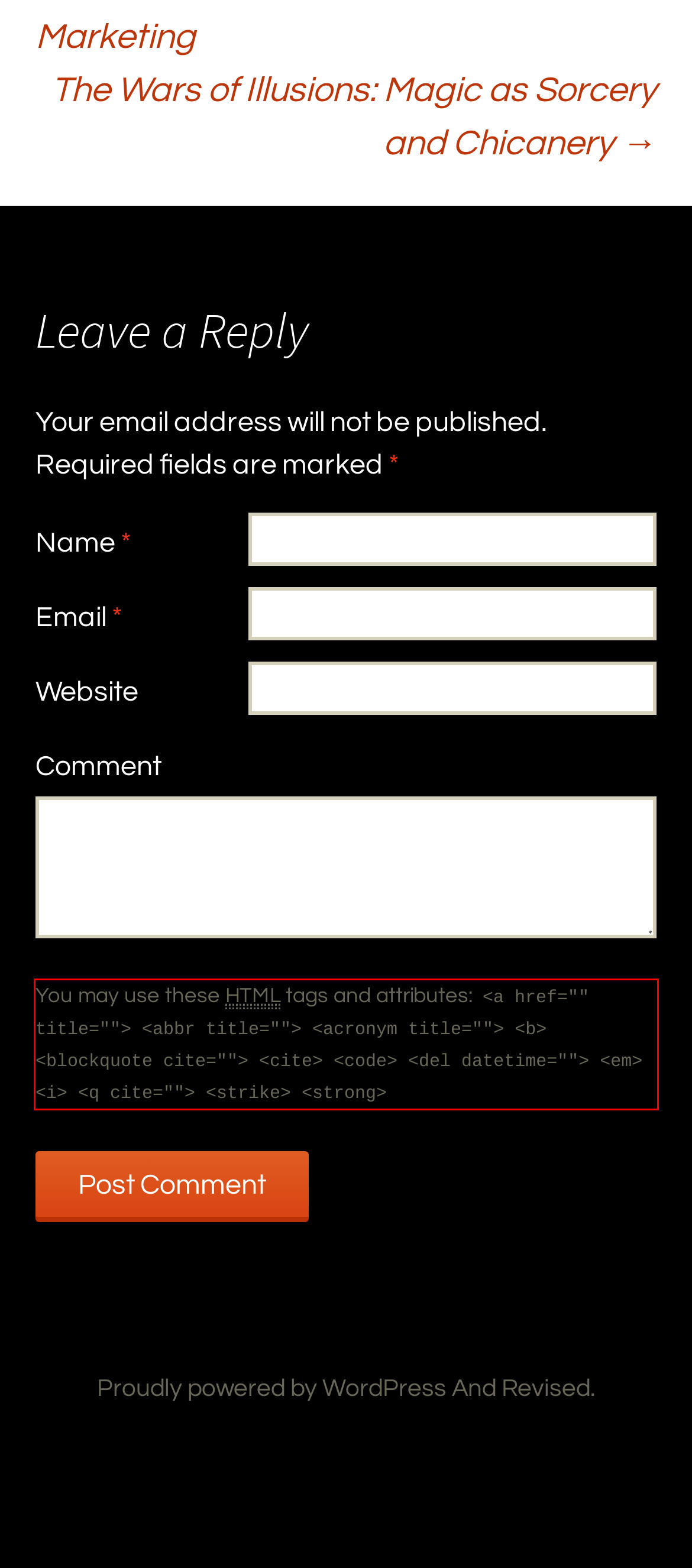Identify the text inside the red bounding box on the provided webpage screenshot by performing OCR.

You may use these HTML tags and attributes: <a href="" title=""> <abbr title=""> <acronym title=""> <b> <blockquote cite=""> <cite> <code> <del datetime=""> <em> <i> <q cite=""> <strike> <strong>